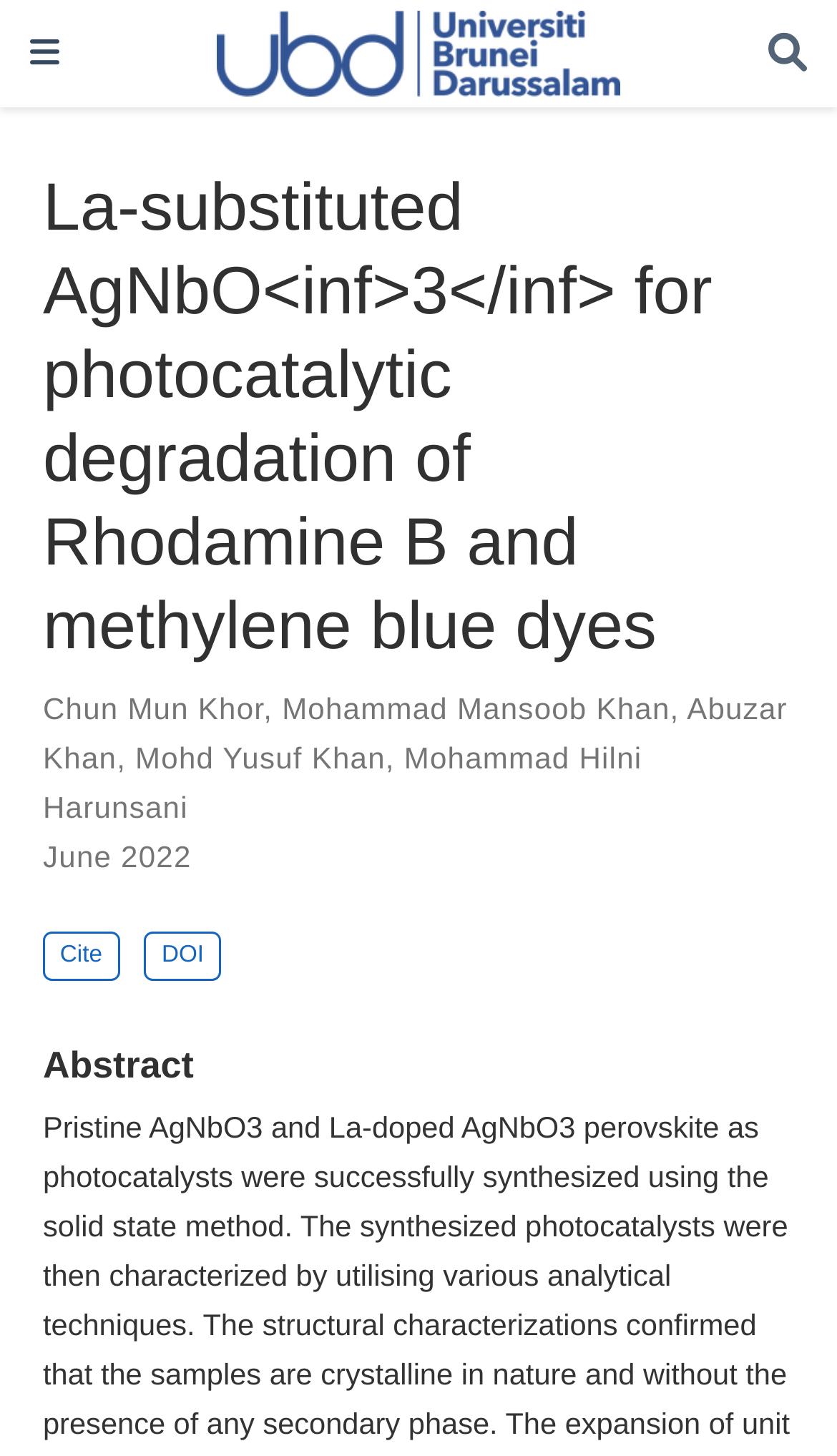Use a single word or phrase to answer this question: 
What is the name of the faculty?

Faculty of Science